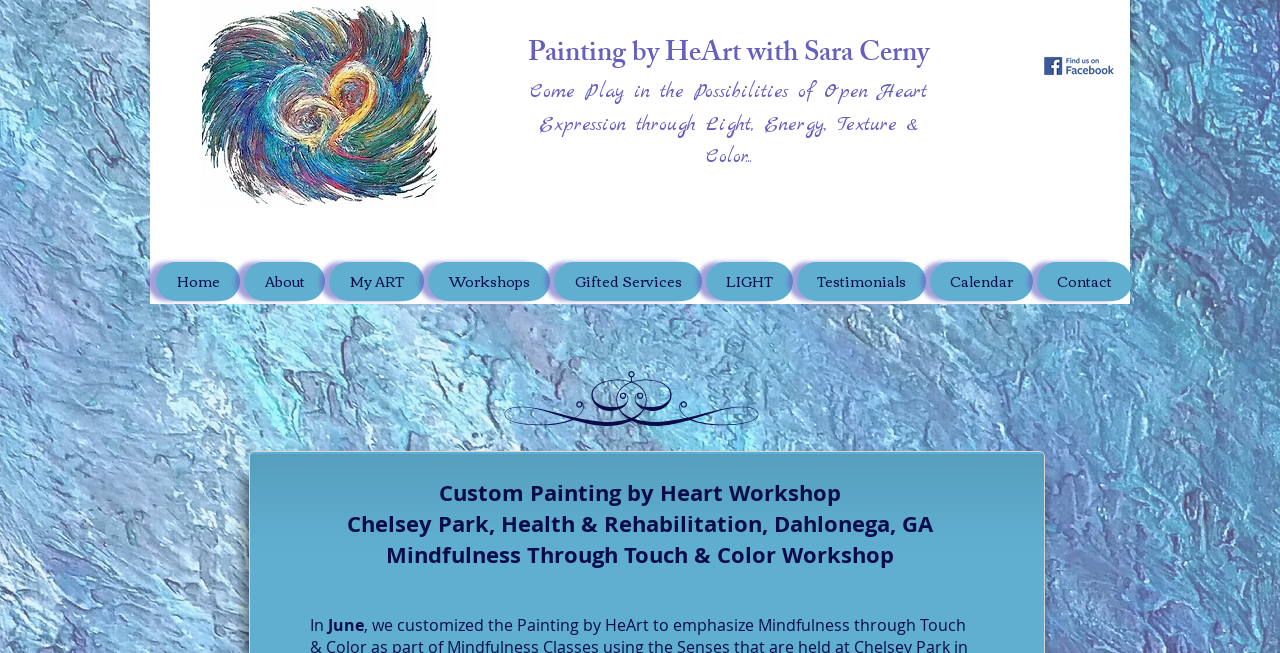Determine the bounding box coordinates of the clickable element necessary to fulfill the instruction: "Check Testimonials". Provide the coordinates as four float numbers within the 0 to 1 range, i.e., [left, top, right, bottom].

[0.623, 0.402, 0.723, 0.461]